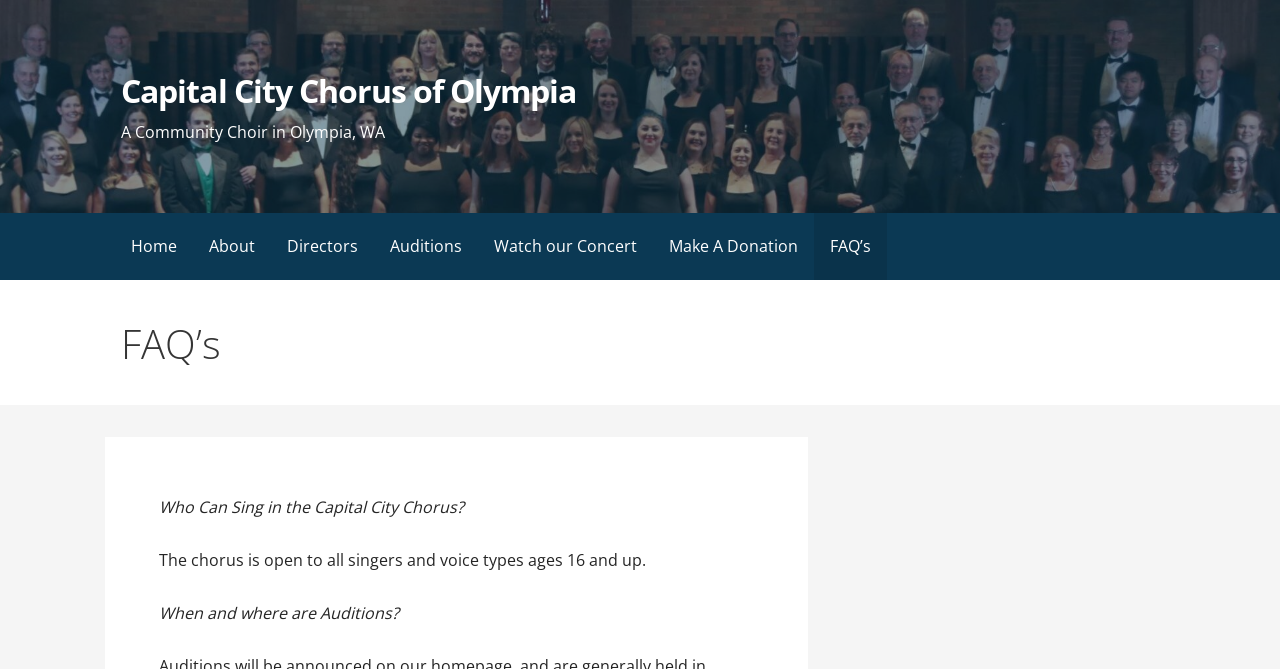Find the bounding box coordinates for the HTML element described in this sentence: "Watch our Concert". Provide the coordinates as four float numbers between 0 and 1, in the format [left, top, right, bottom].

[0.373, 0.318, 0.51, 0.418]